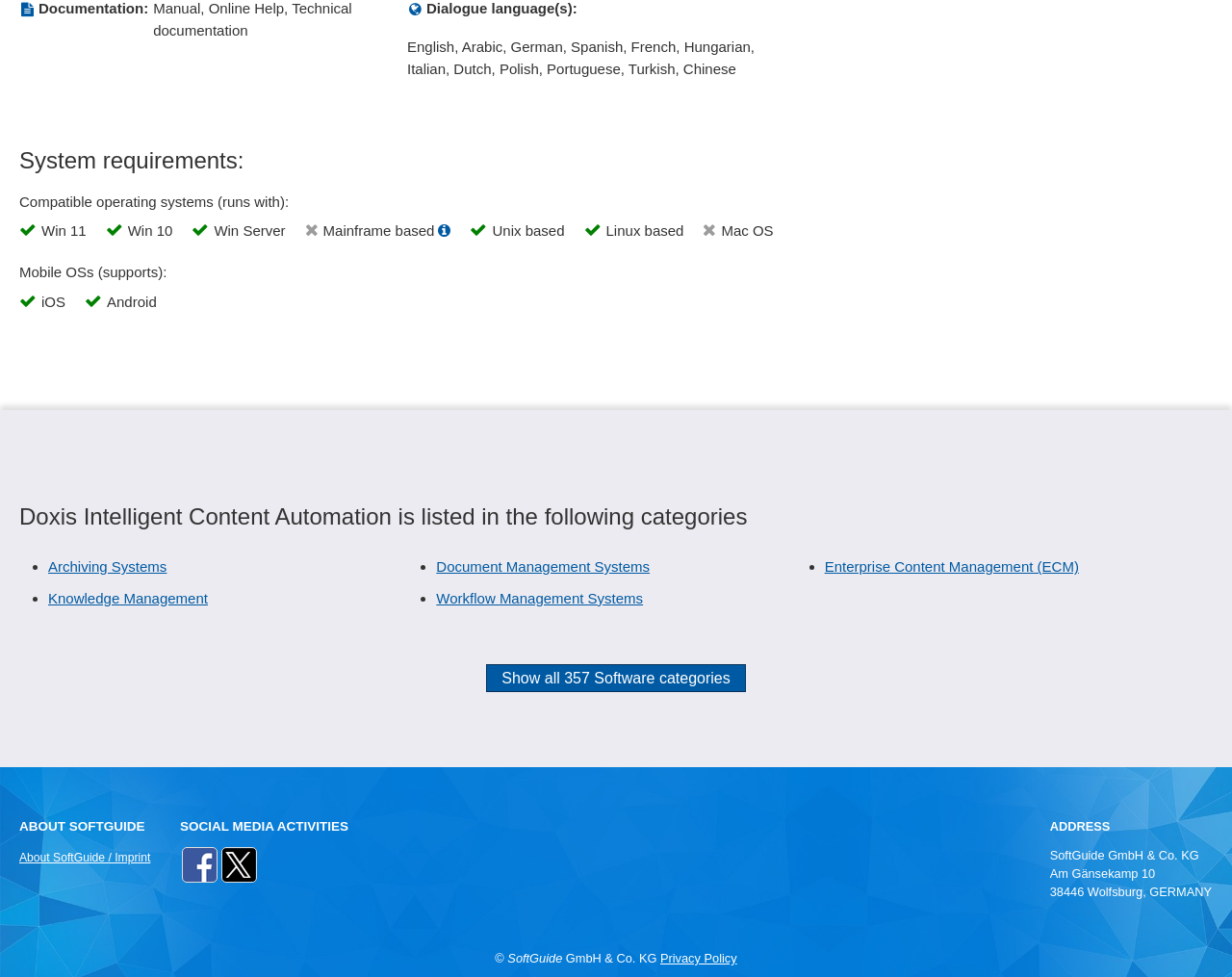Give a one-word or one-phrase response to the question: 
What is the address of SoftGuide GmbH & Co. KG?

Am Gänsekamp 10, 38446 Wolfsburg, GERMANY